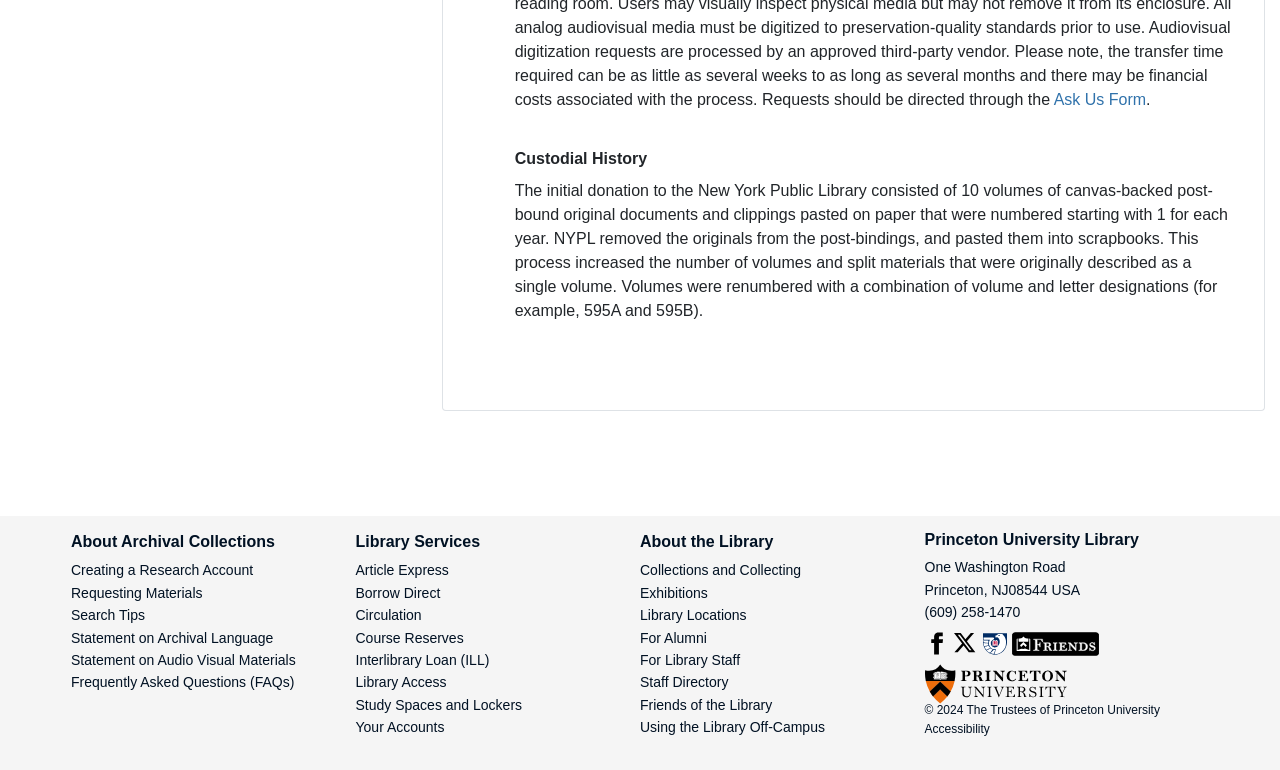Identify the bounding box coordinates for the region to click in order to carry out this instruction: "Click on 'About Archival Collections'". Provide the coordinates using four float numbers between 0 and 1, formatted as [left, top, right, bottom].

[0.055, 0.692, 0.215, 0.715]